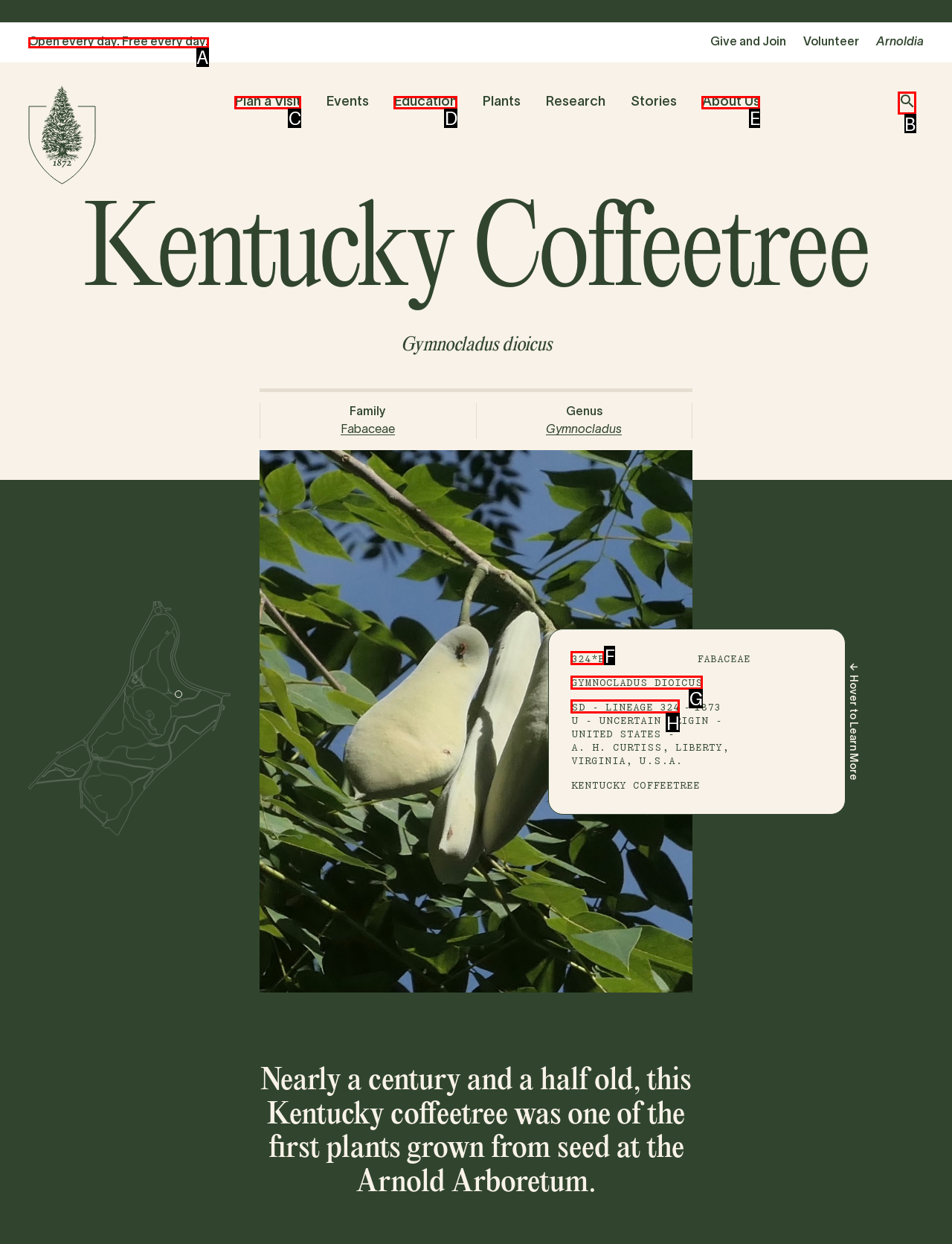Identify the correct UI element to click to achieve the task: Toggle search bar.
Answer with the letter of the appropriate option from the choices given.

B